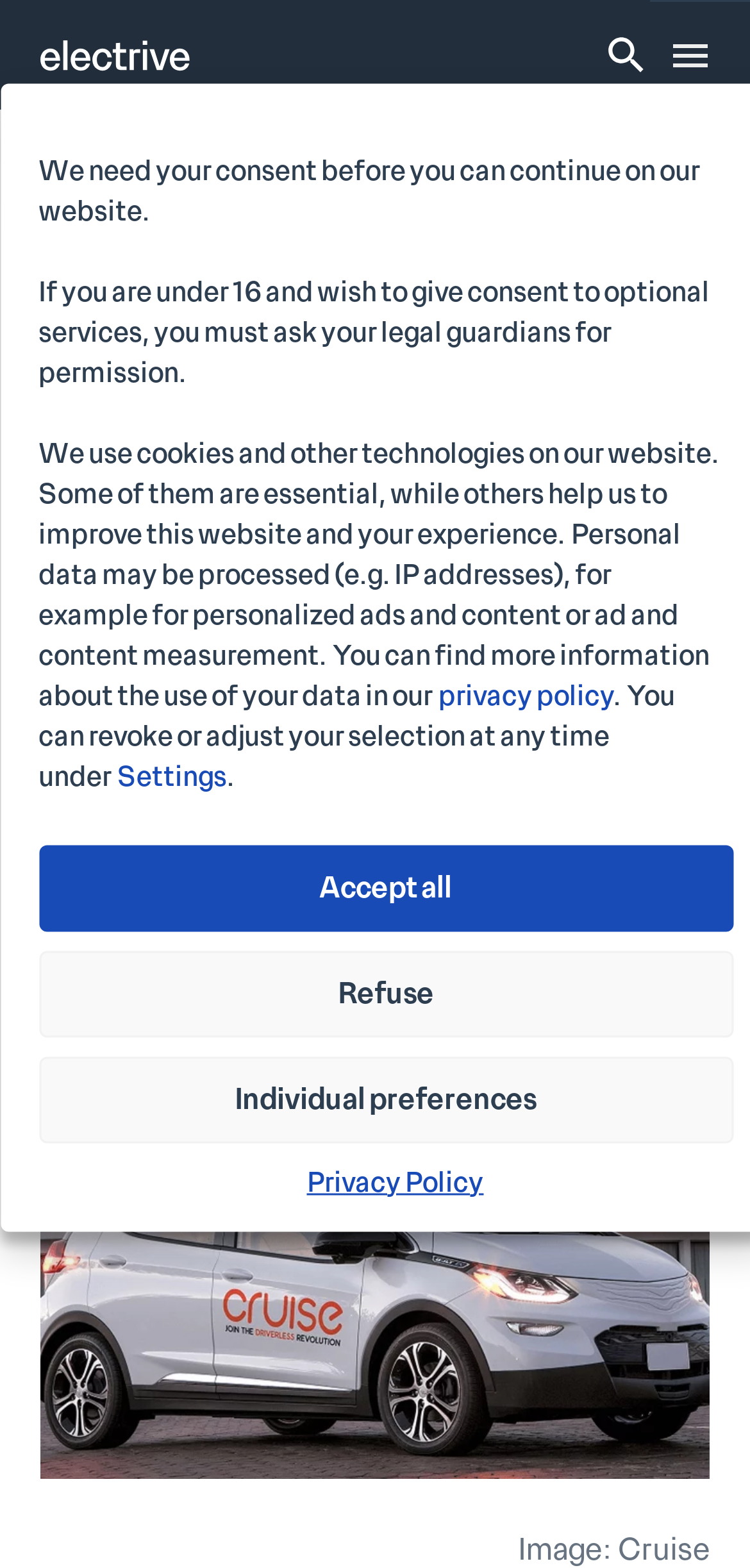Determine the bounding box coordinates for the UI element described. Format the coordinates as (top-left x, top-left y, bottom-right x, bottom-right y) and ensure all values are between 0 and 1. Element description: Automobile

[0.053, 0.103, 0.287, 0.13]